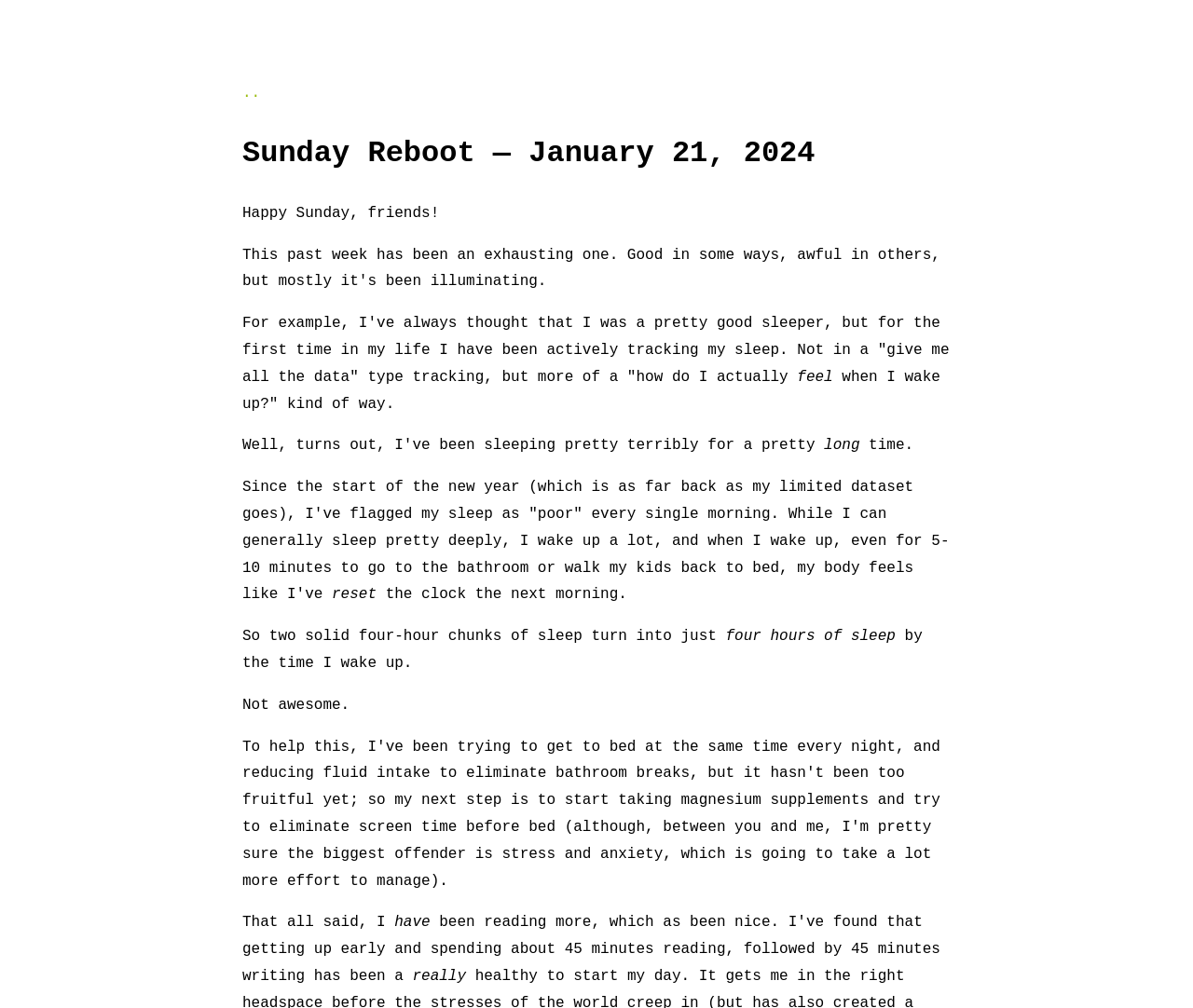Please answer the following query using a single word or phrase: 
What is the author's goal in tracking sleep?

To know how they feel